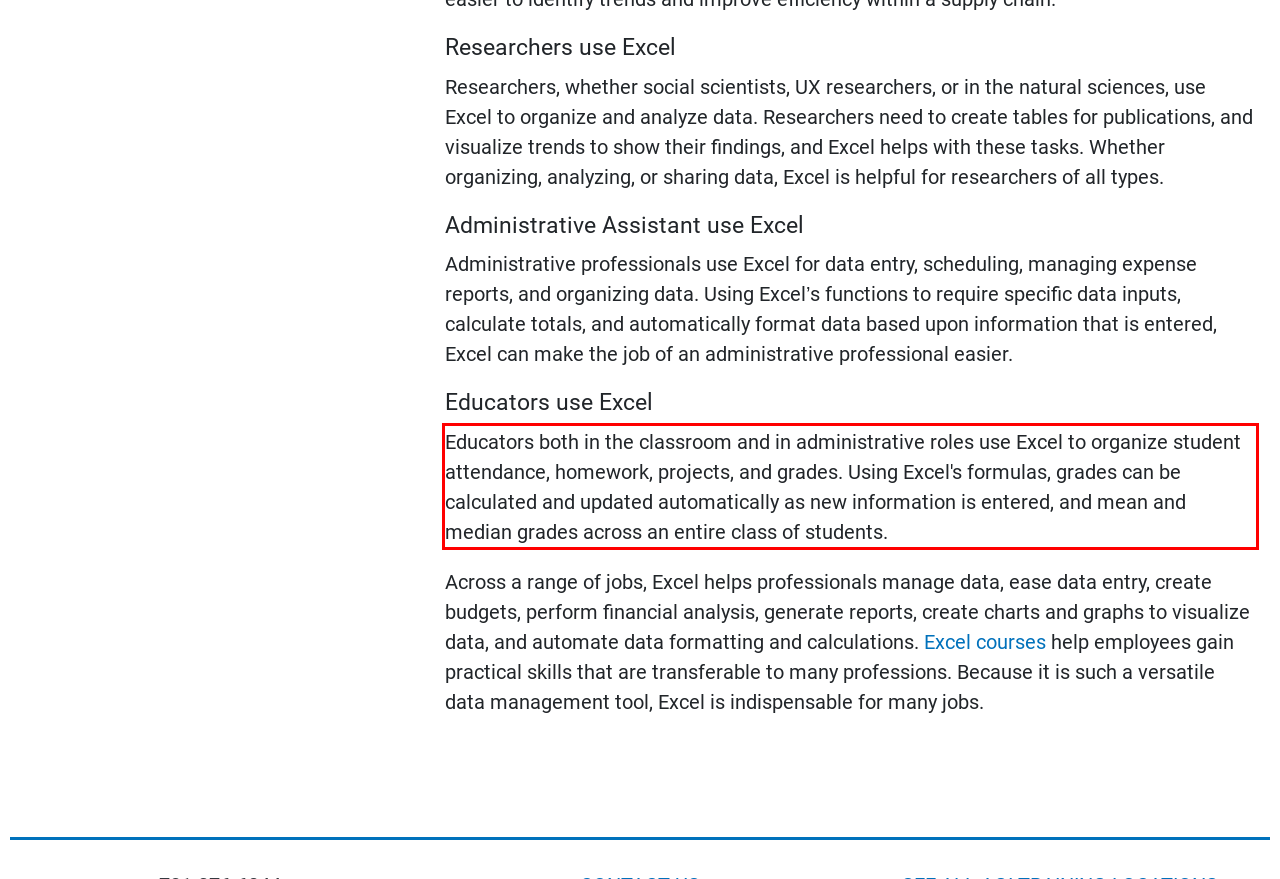Given a screenshot of a webpage with a red bounding box, extract the text content from the UI element inside the red bounding box.

Educators both in the classroom and in administrative roles use Excel to organize student attendance, homework, projects, and grades. Using Excel's formulas, grades can be calculated and updated automatically as new information is entered, and mean and median grades across an entire class of students.